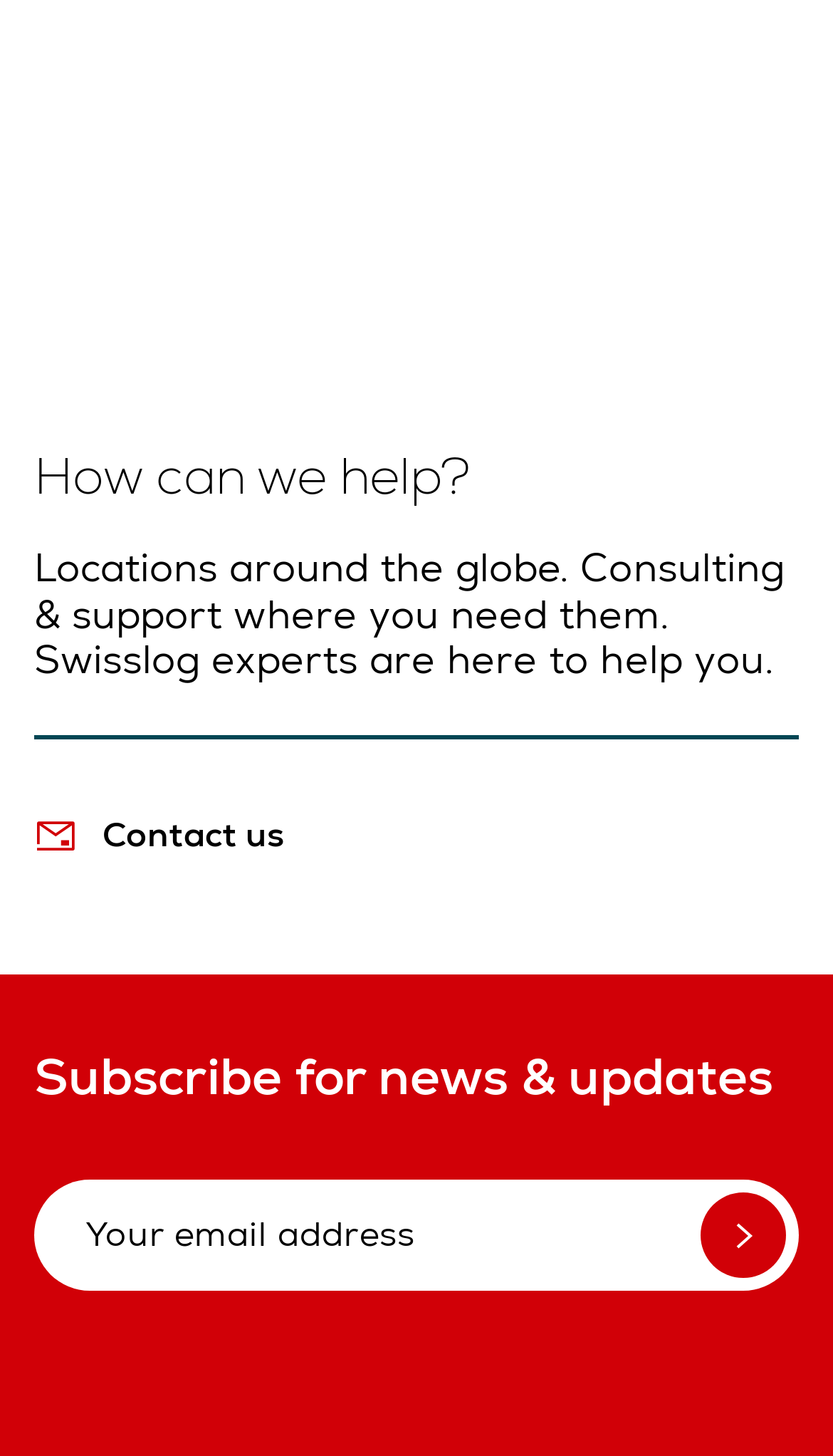Answer the question using only a single word or phrase: 
What is the purpose of the textbox?

To subscribe for news & updates